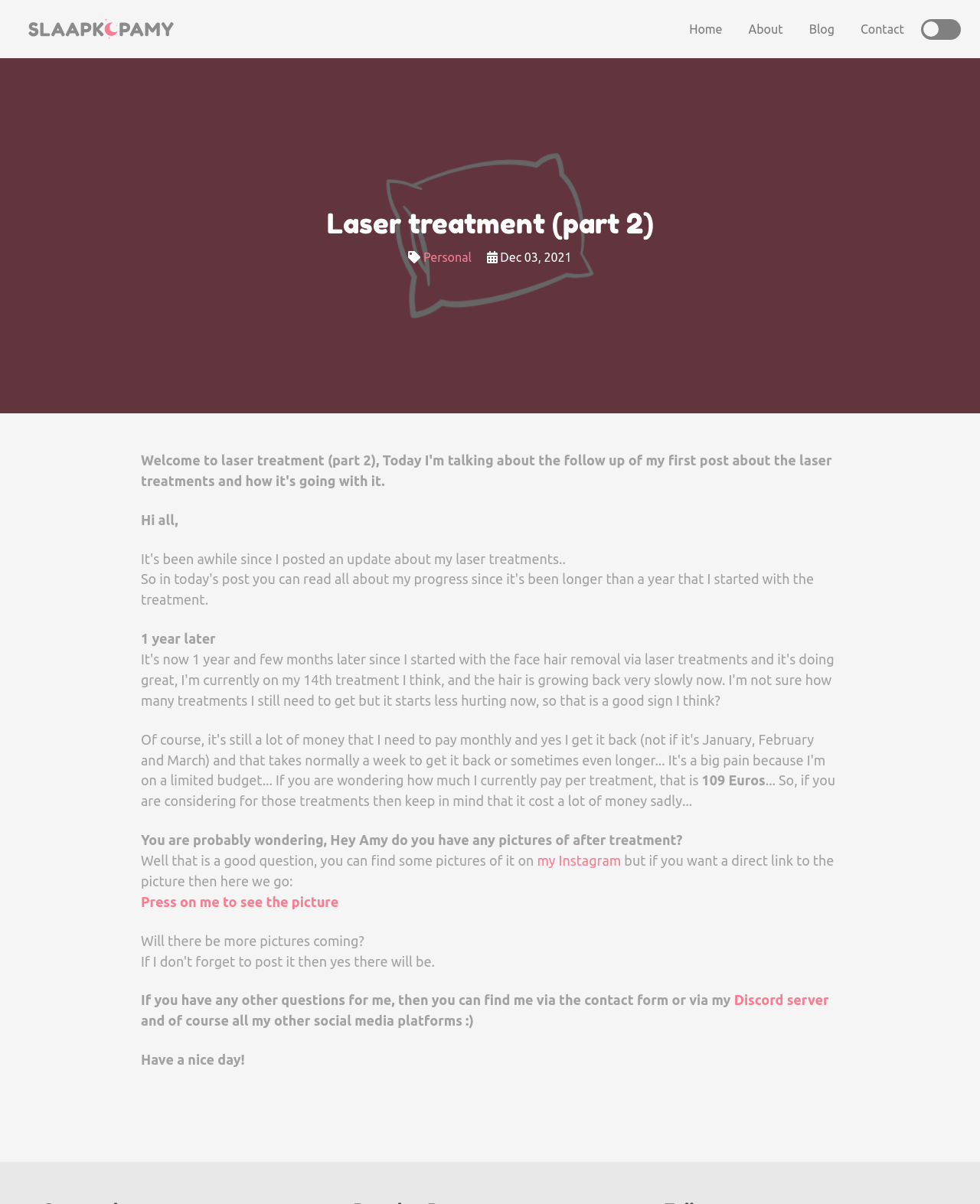Provide your answer to the question using just one word or phrase: What is the tone of the author's farewell message?

Friendly